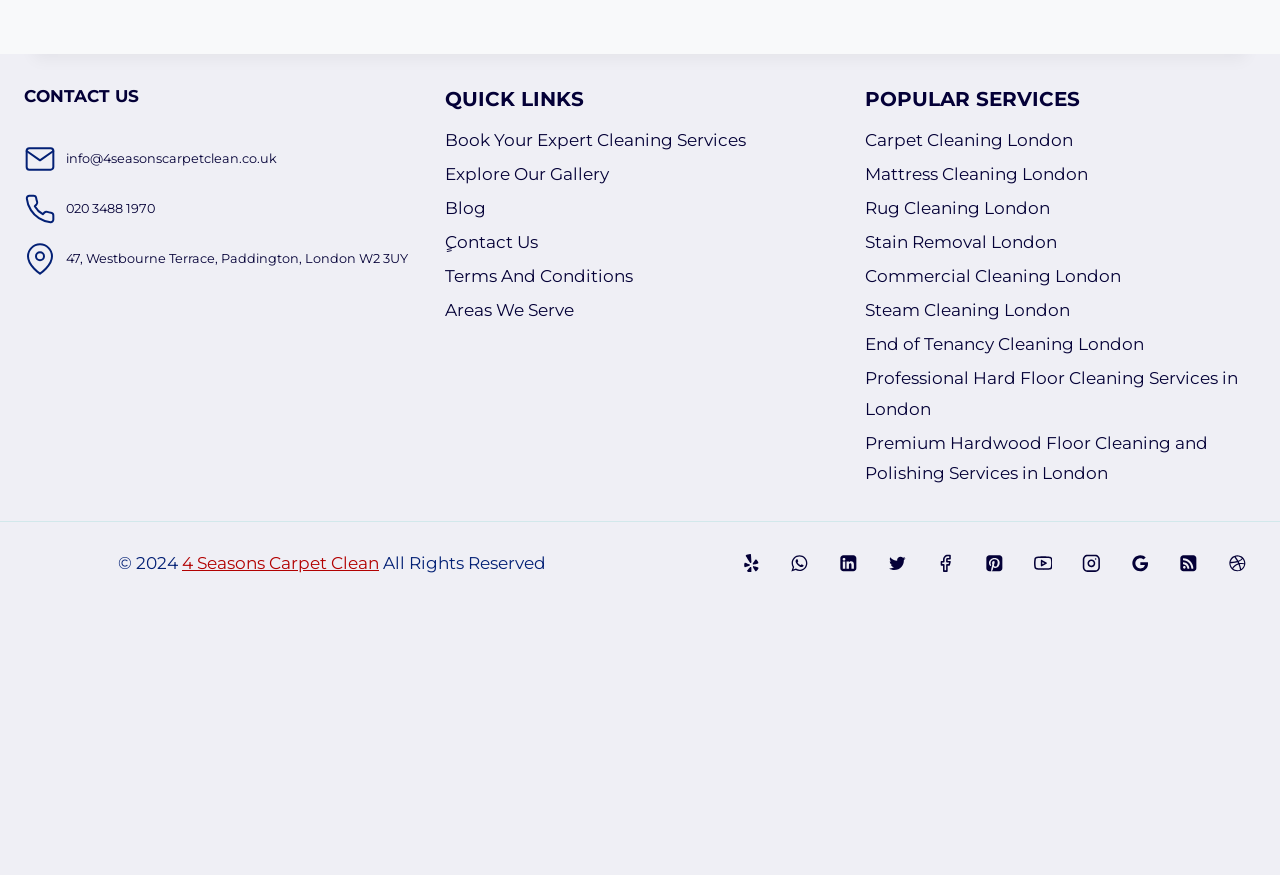Please predict the bounding box coordinates of the element's region where a click is necessary to complete the following instruction: "Read the blog". The coordinates should be represented by four float numbers between 0 and 1, i.e., [left, top, right, bottom].

[0.347, 0.529, 0.653, 0.568]